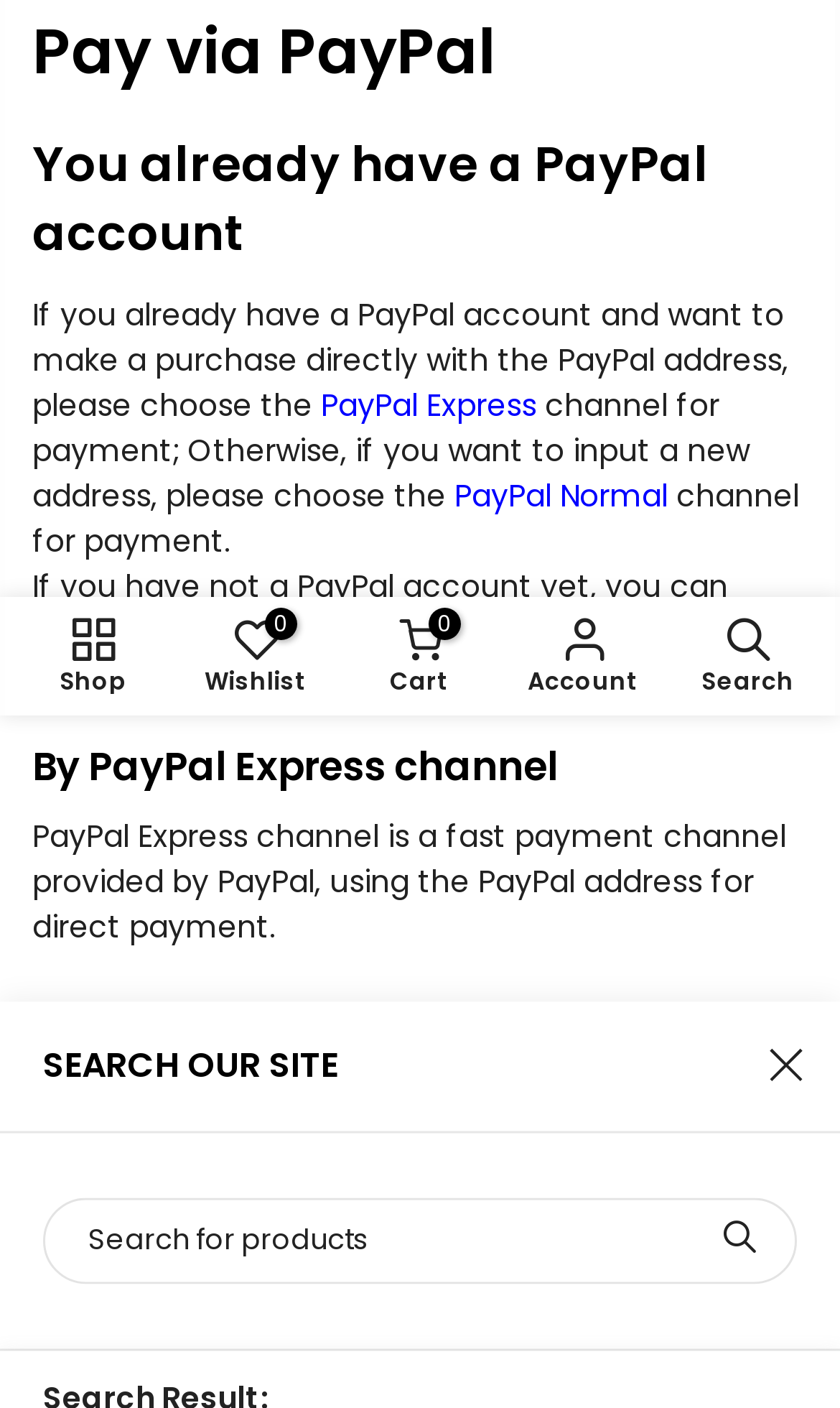From the given element description: "name="q" placeholder="Search for products"", find the bounding box for the UI element. Provide the coordinates as four float numbers between 0 and 1, in the order [left, top, right, bottom].

[0.051, 0.851, 0.949, 0.912]